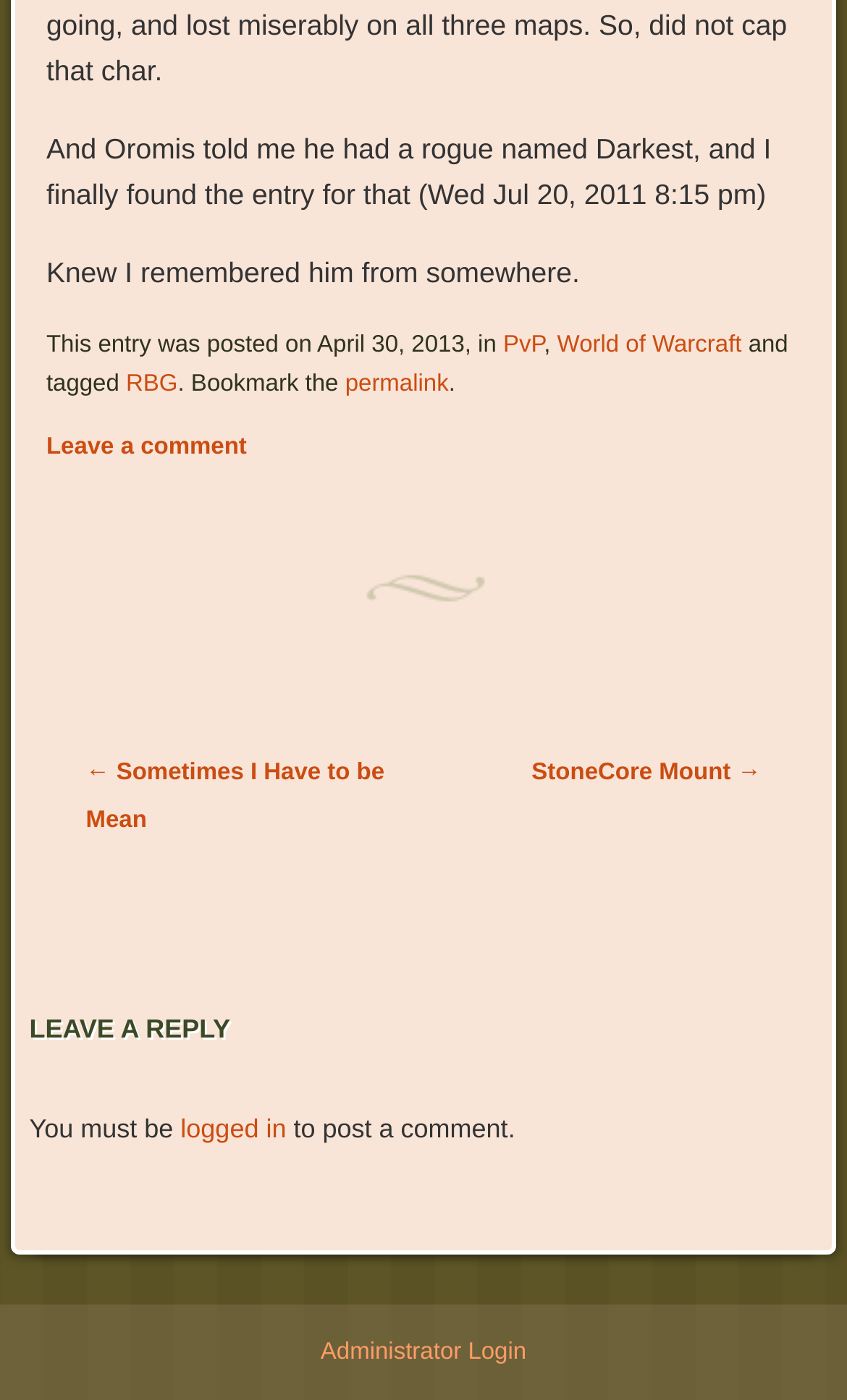Provide the bounding box for the UI element matching this description: "B4A (free) - Android development".

None